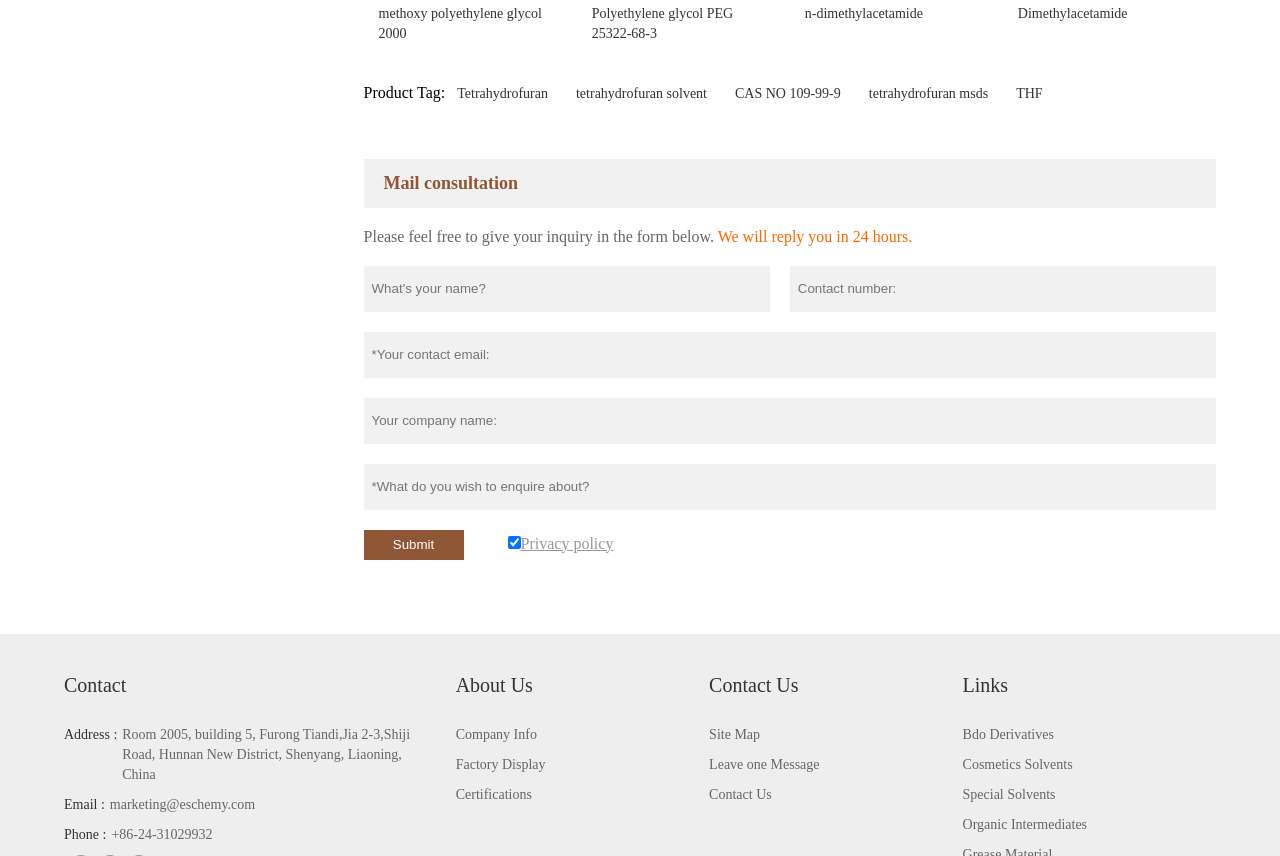What is the name of the solvent mentioned in the first link? Refer to the image and provide a one-word or short phrase answer.

Methoxy polyethylene glycol 2000